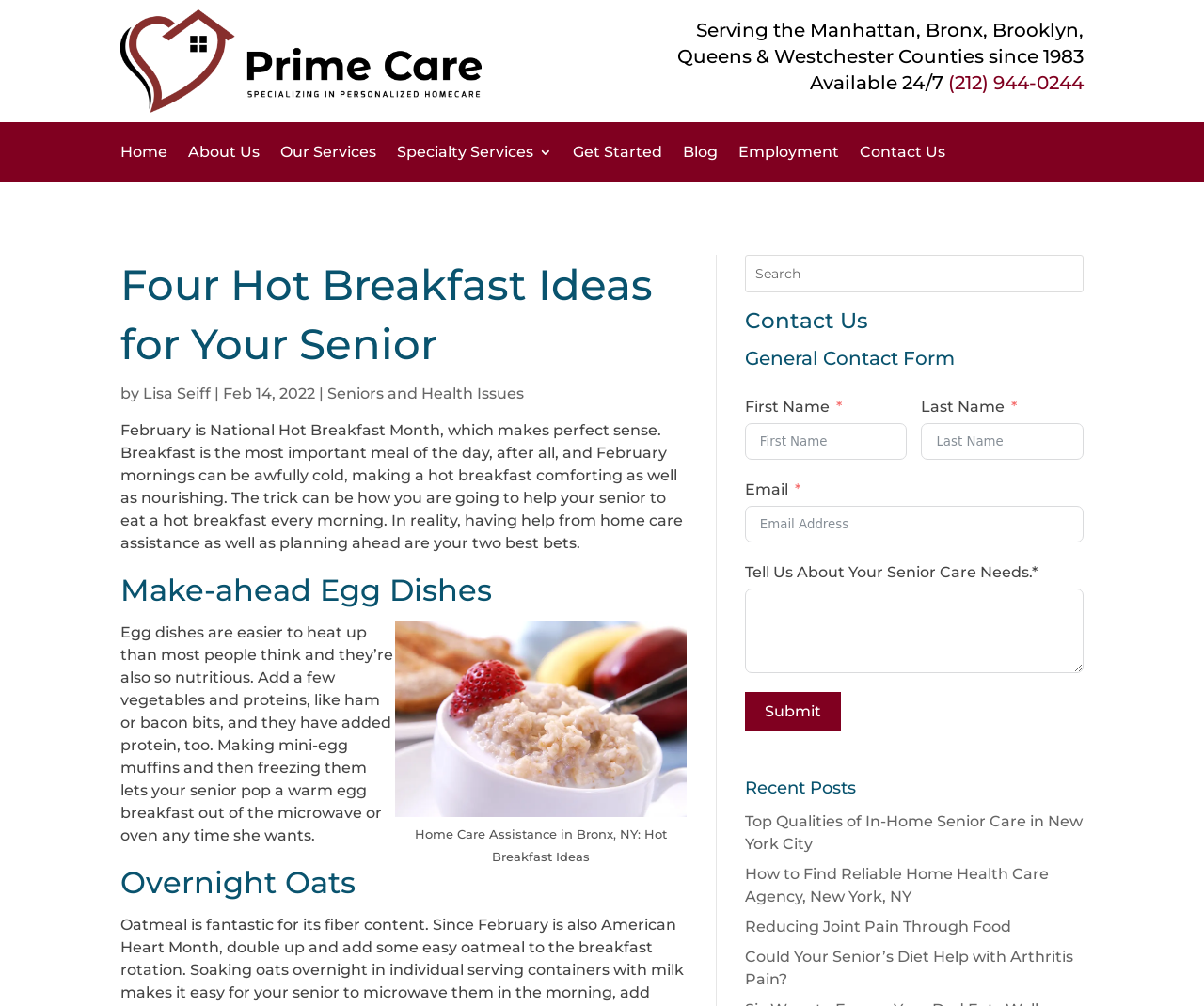Can you find the bounding box coordinates for the element that needs to be clicked to execute this instruction: "Click on the 'Submit' button"? The coordinates should be given as four float numbers between 0 and 1, i.e., [left, top, right, bottom].

[0.619, 0.688, 0.698, 0.727]